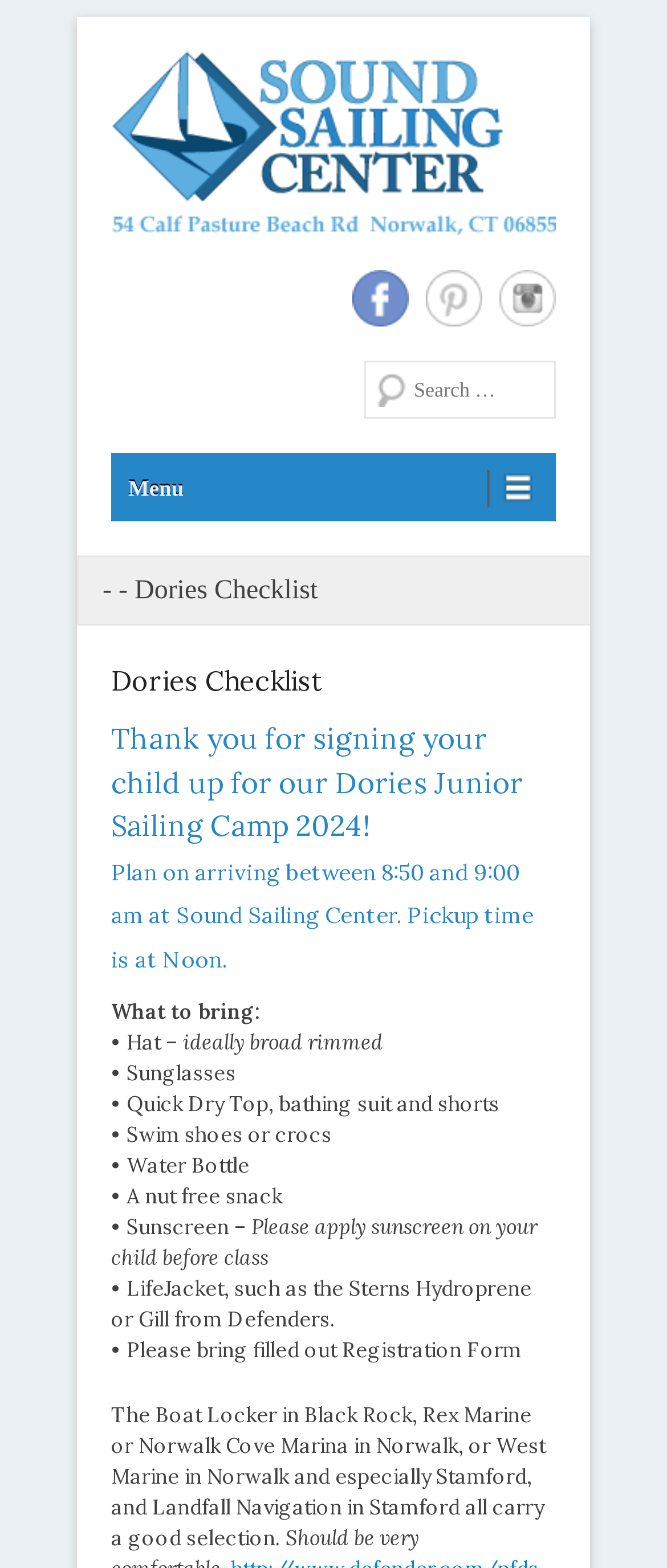What is the name of the sailing camp?
Please provide a detailed and thorough answer to the question.

The webpage is about a sailing camp, and the heading 'Dories Checklist' and the text 'Thank you for signing your child up for our Dories Junior Sailing Camp 2024!' indicate that the name of the sailing camp is Dories Junior Sailing Camp.